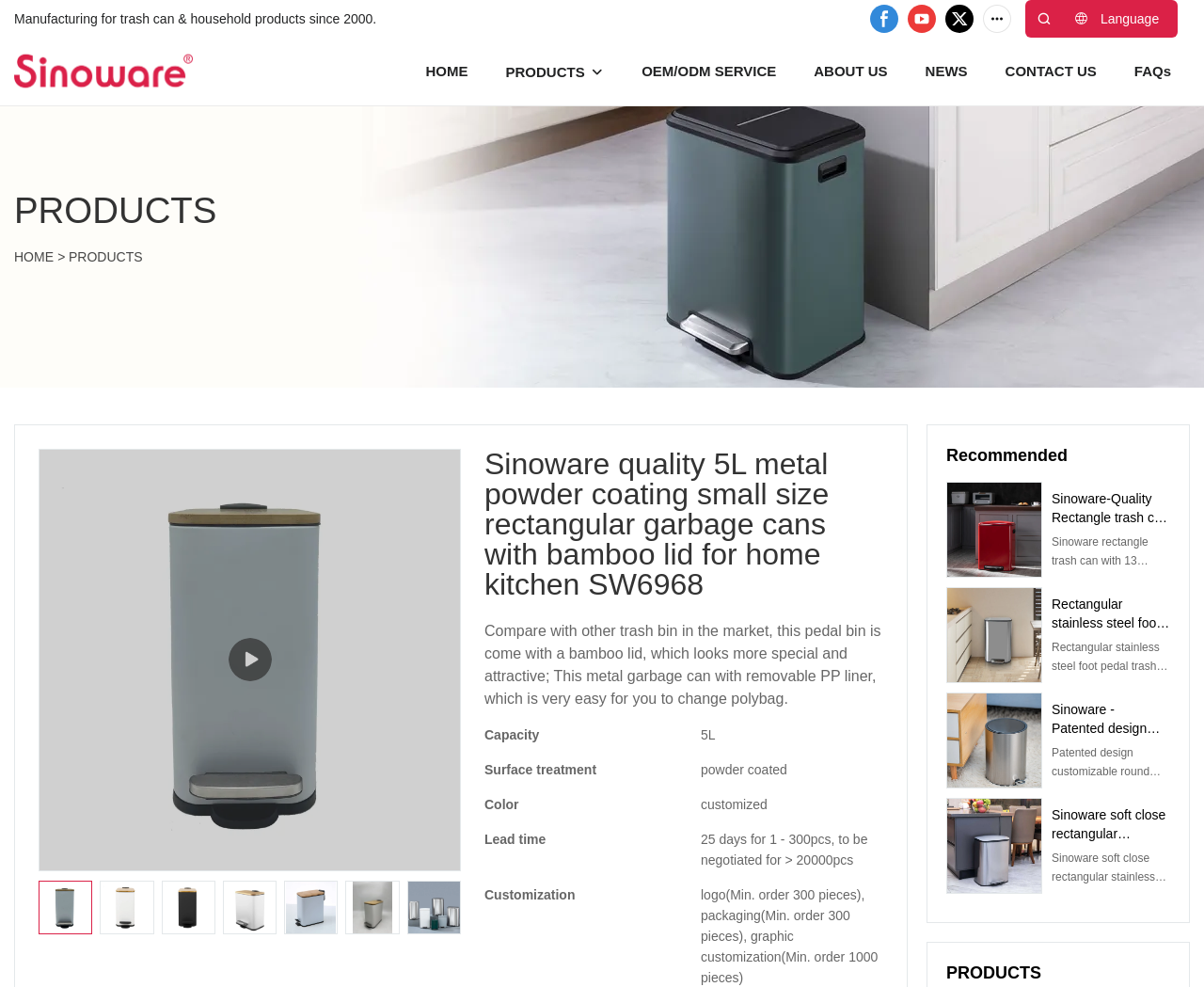With reference to the screenshot, provide a detailed response to the question below:
What is the material of the trash can's lid?

I found the material of the lid by reading the text 'Compare with other trash bin in the market, this pedal bin is come with a bamboo lid, which looks more special and attractive; This metal garbage can with removable PP liner...' which describes the features of the trash can.